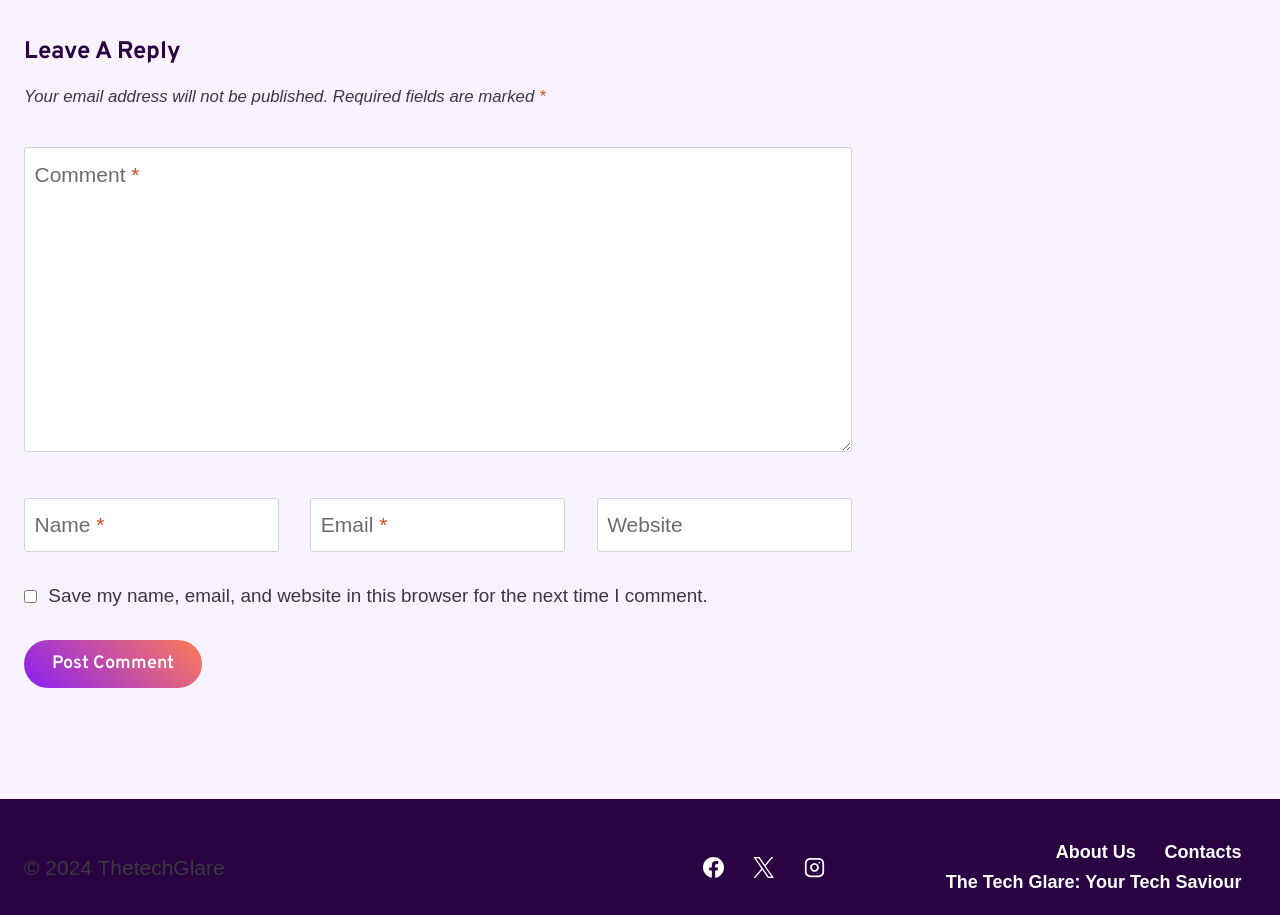Bounding box coordinates should be in the format (top-left x, top-left y, bottom-right x, bottom-right y) and all values should be floating point numbers between 0 and 1. Determine the bounding box coordinate for the UI element described as: name="submit" value="Post Comment"

[0.019, 0.699, 0.158, 0.751]